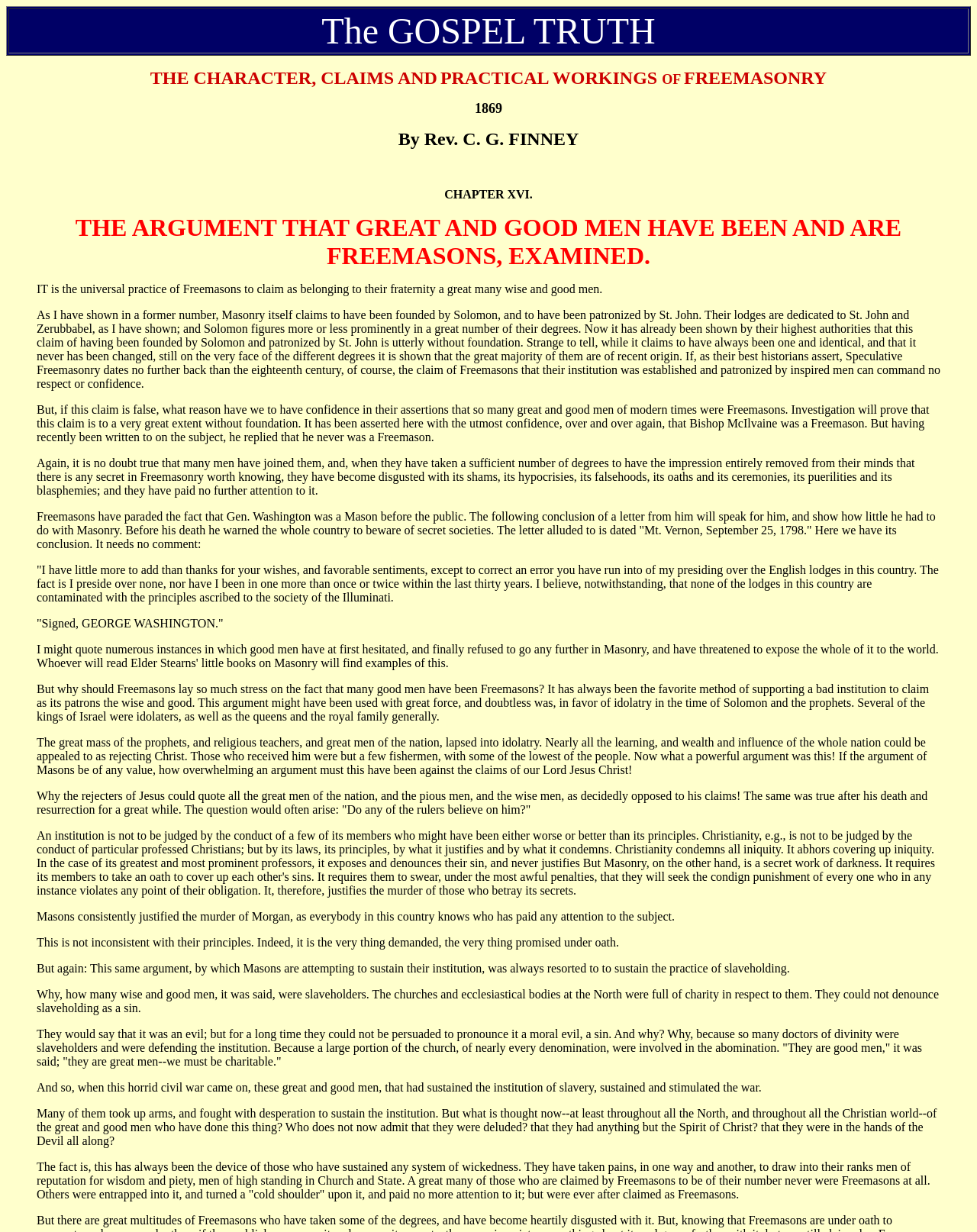Please respond to the question with a concise word or phrase:
Who is the author of the text?

Rev. C. G. FINNEY